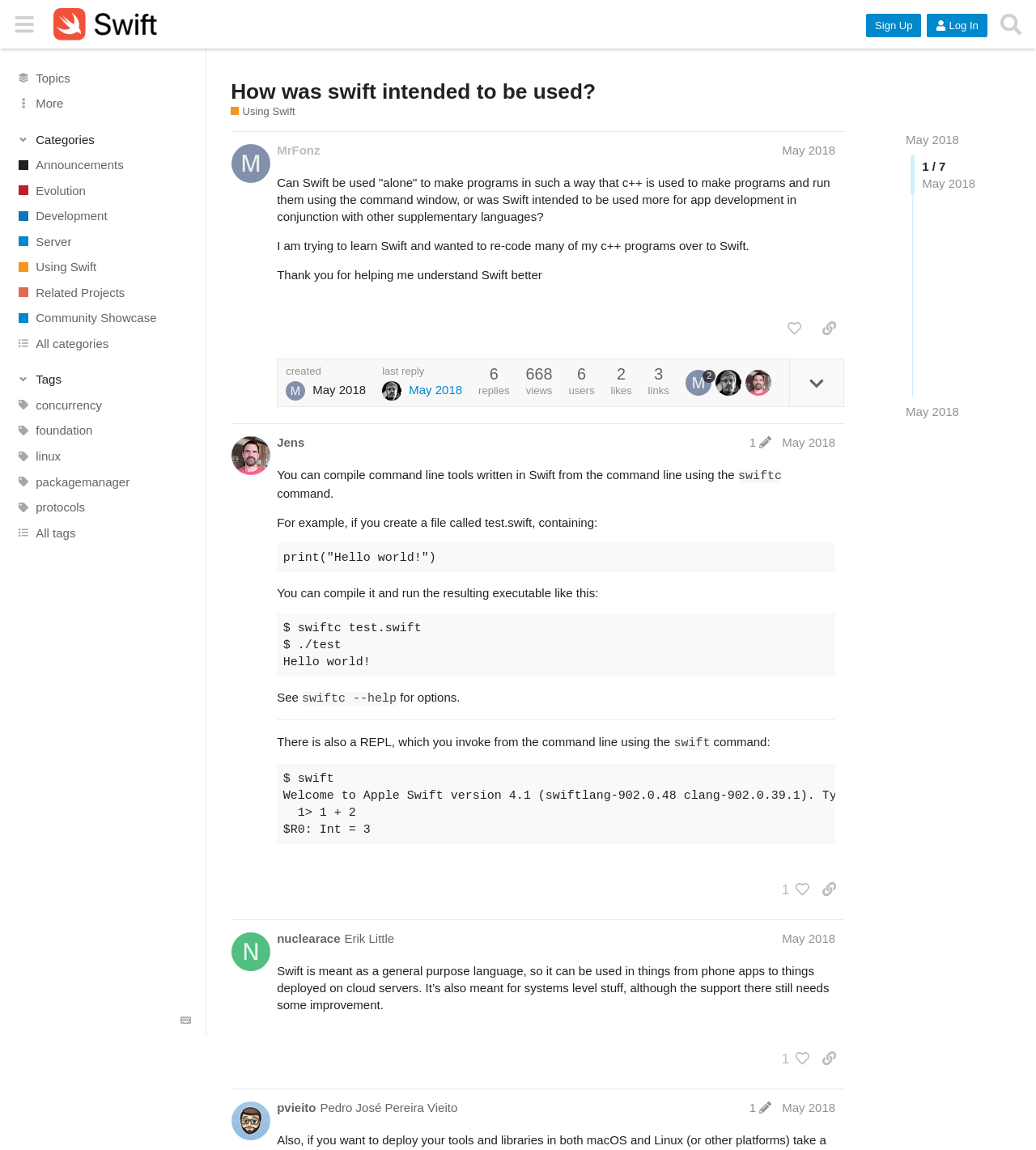Please find the bounding box for the UI element described by: "packagemanager".

[0.0, 0.408, 0.199, 0.43]